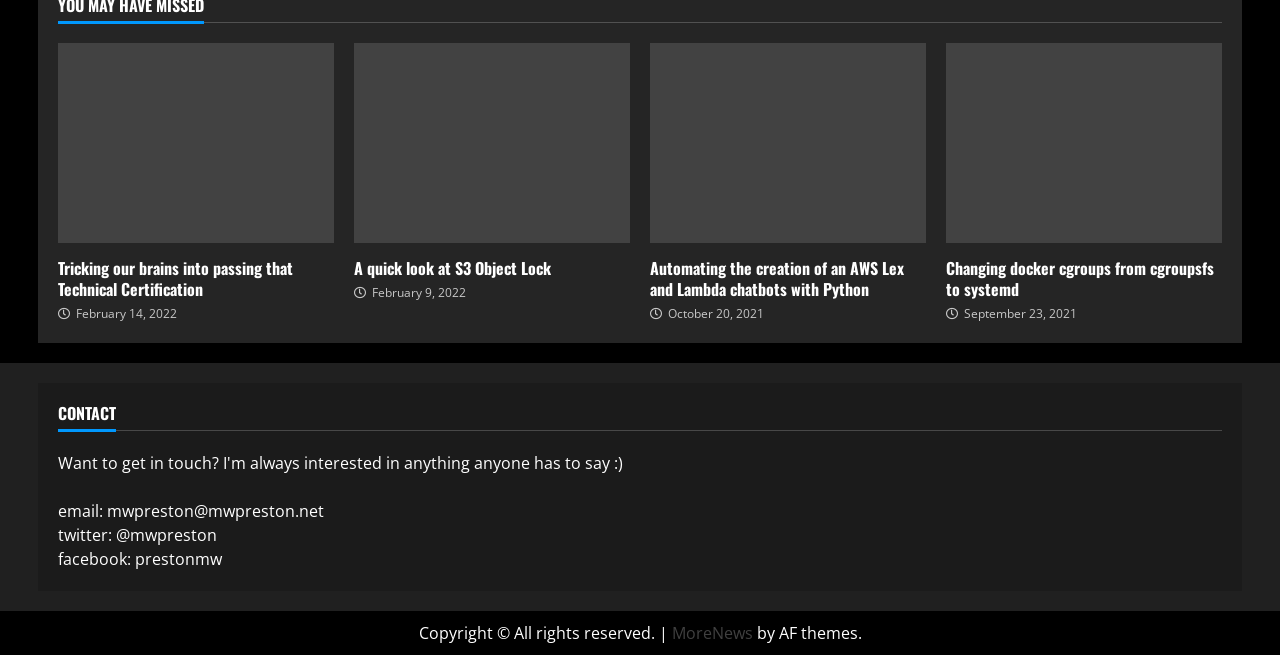Kindly respond to the following question with a single word or a brief phrase: 
What is the title of the first article?

Tricking our brains into passing that Technical Certification